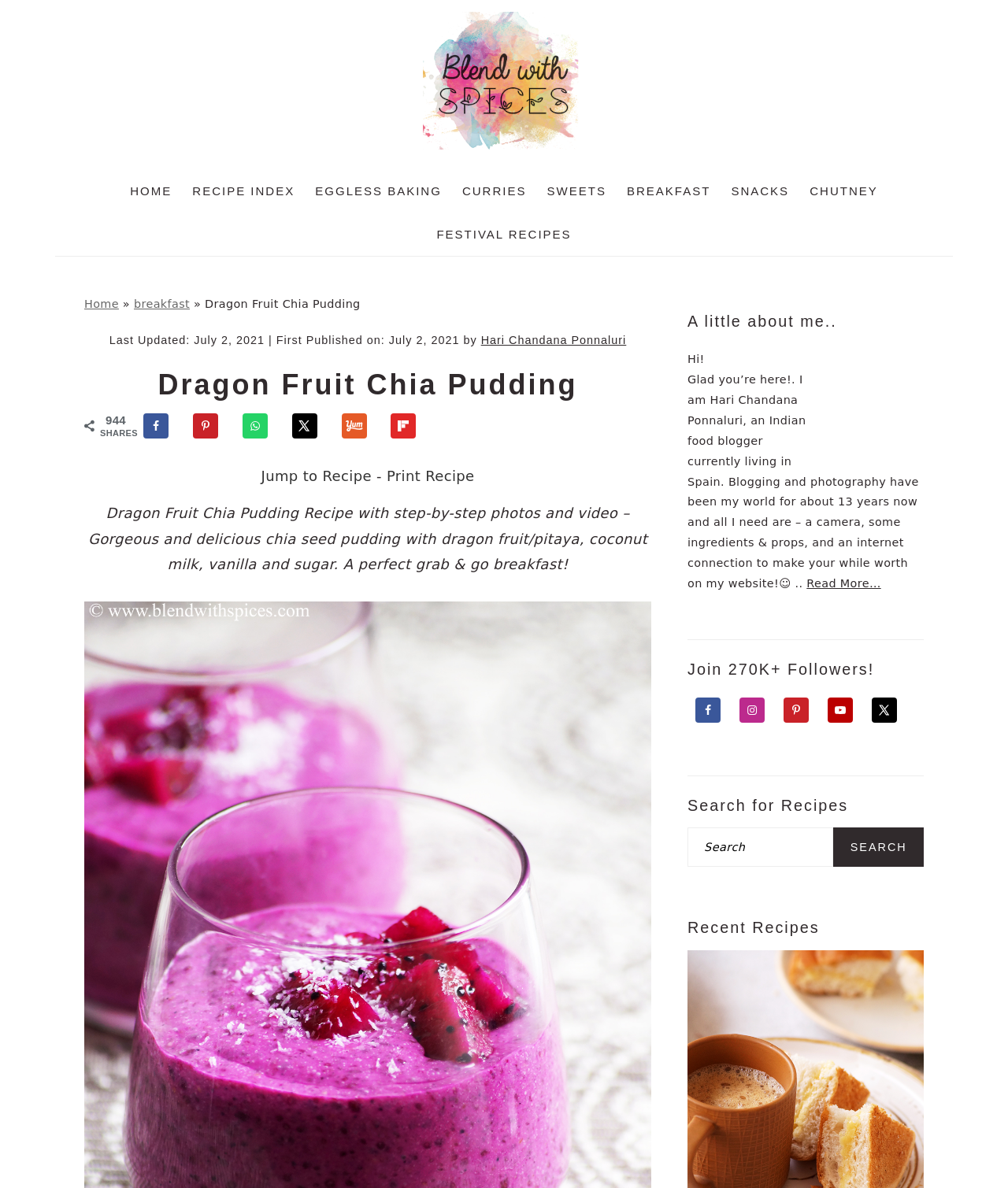Please indicate the bounding box coordinates of the element's region to be clicked to achieve the instruction: "Follow on Instagram". Provide the coordinates as four float numbers between 0 and 1, i.e., [left, top, right, bottom].

[0.734, 0.587, 0.773, 0.608]